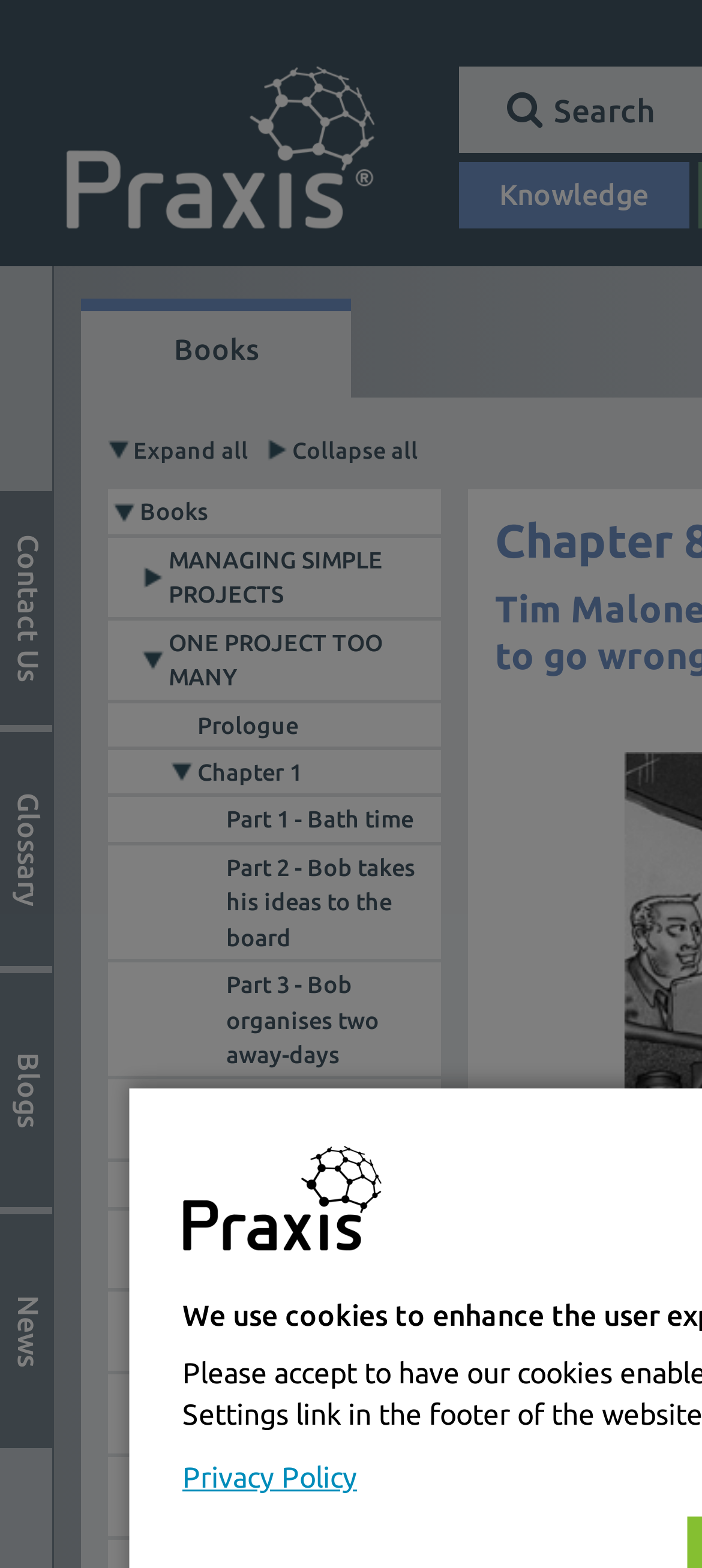Answer with a single word or phrase: 
How many parts are there in Chapter 1?

4